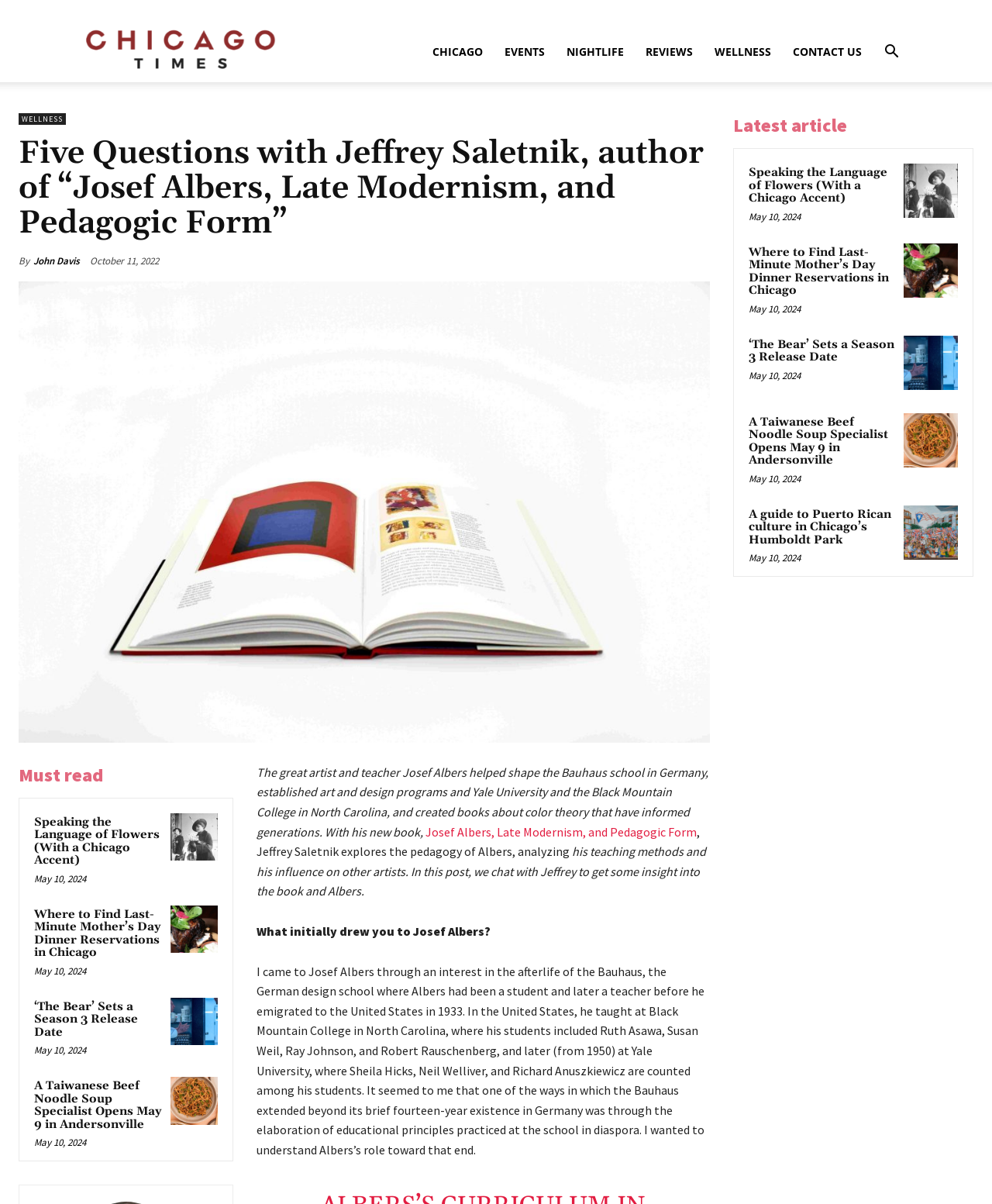Please provide the bounding box coordinate of the region that matches the element description: Chicago Times Mag. Coordinates should be in the format (top-left x, top-left y, bottom-right x, bottom-right y) and all values should be between 0 and 1.

[0.083, 0.028, 0.278, 0.04]